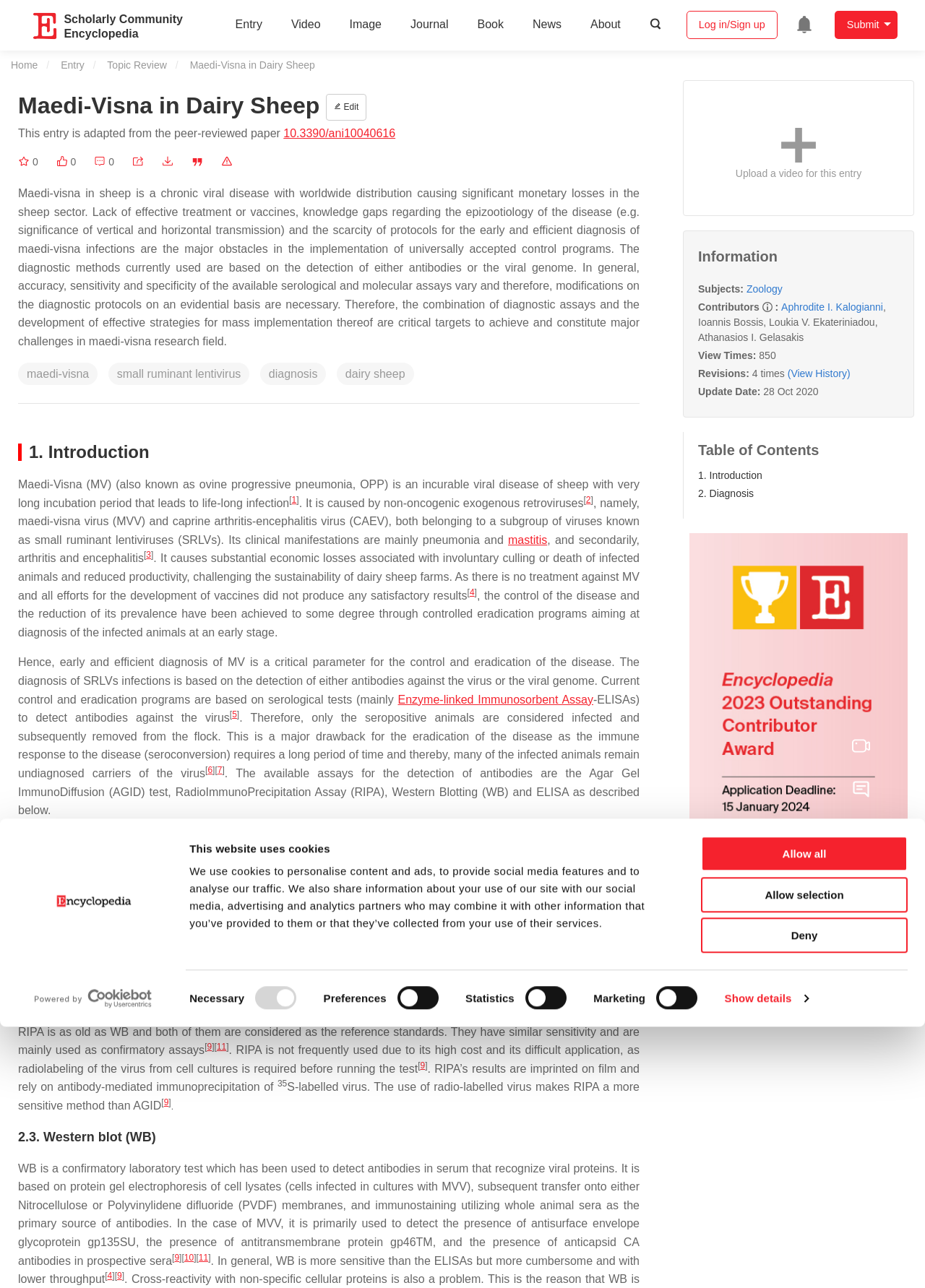Use a single word or phrase to answer this question: 
What is the name of the virus that causes Maedi-Visna disease?

Maedi-Visna virus